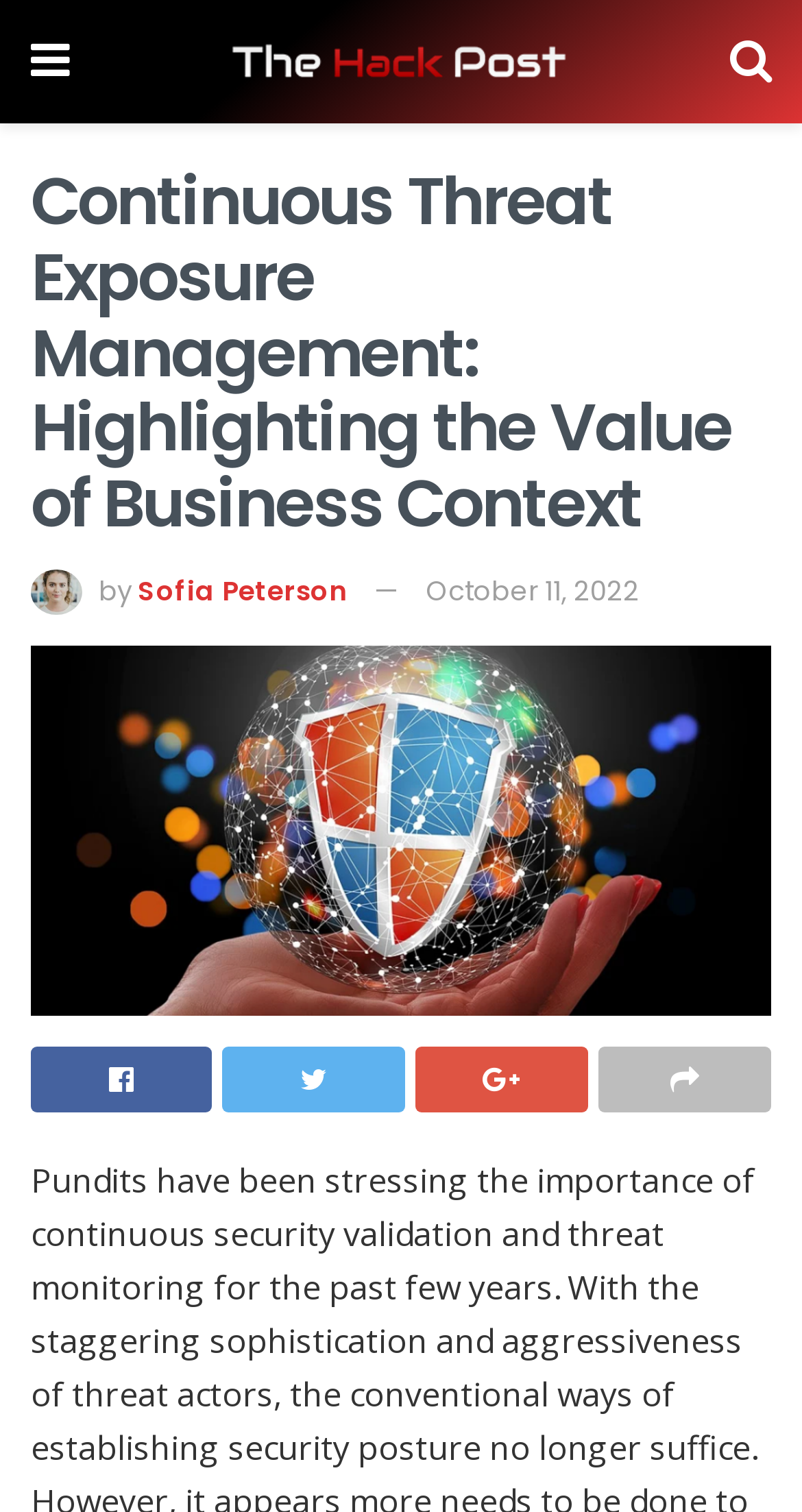Give a concise answer using one word or a phrase to the following question:
What is the author of the article?

Sofia Peterson